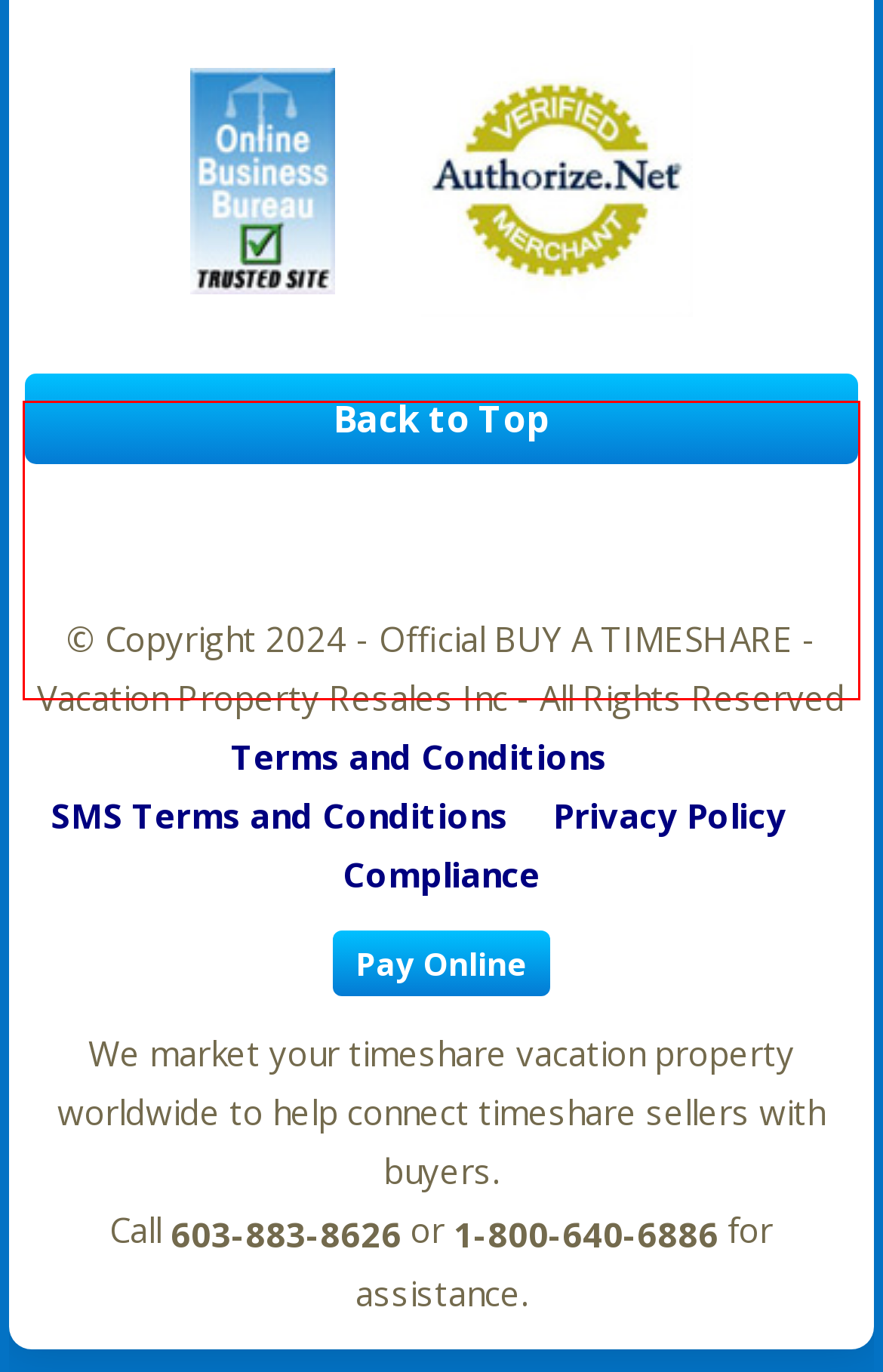Review the screenshot of the webpage and recognize the text inside the red rectangle bounding box. Provide the extracted text content.

© Copyright 2024 - Official BUY A TIMESHARE - Vacation Property Resales Inc - All Rights Reserved Terms and Conditions SMS Terms and ConditionsPrivacy PolicyCompliance